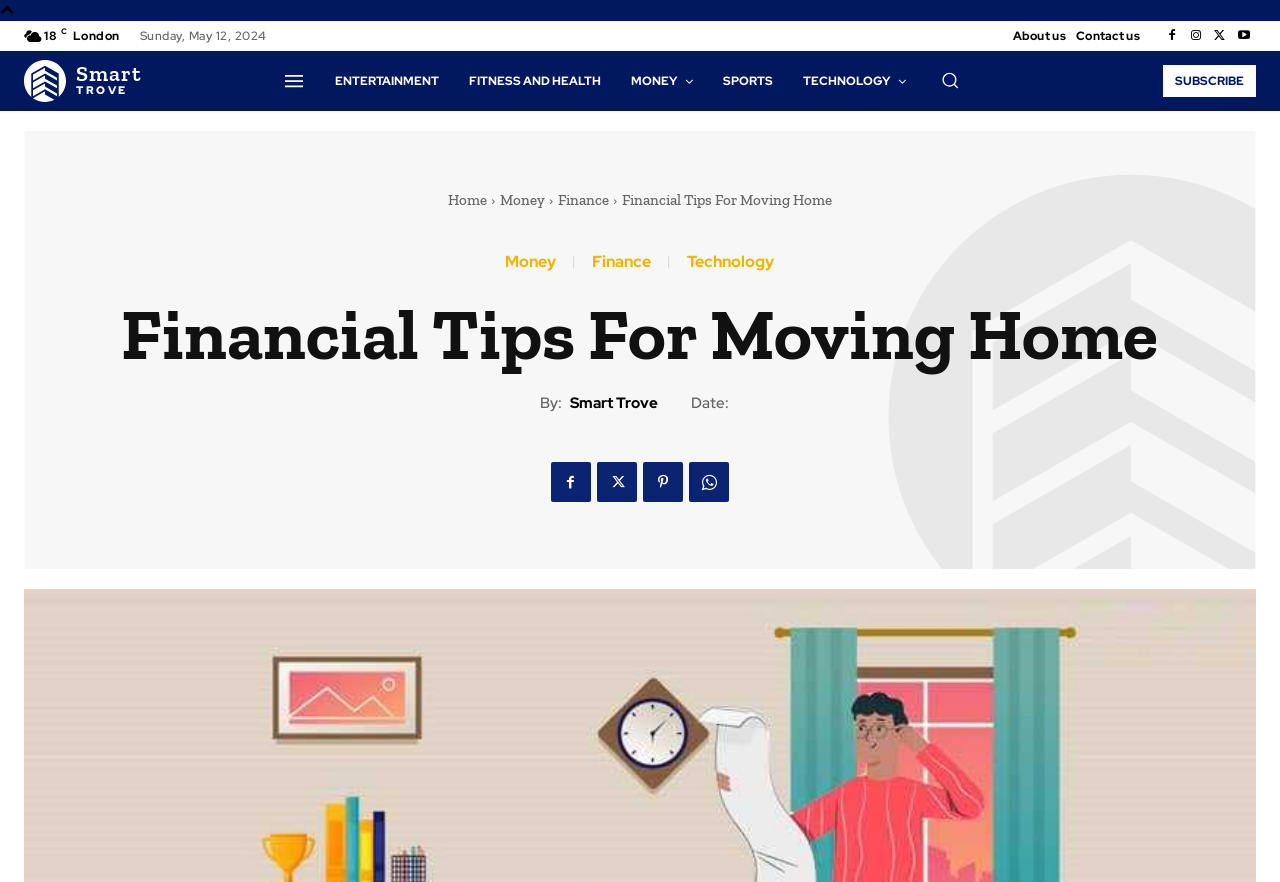Find the bounding box coordinates for the HTML element described as: "Subscribe". The coordinates should consist of four float values between 0 and 1, i.e., [left, top, right, bottom].

[0.909, 0.074, 0.981, 0.11]